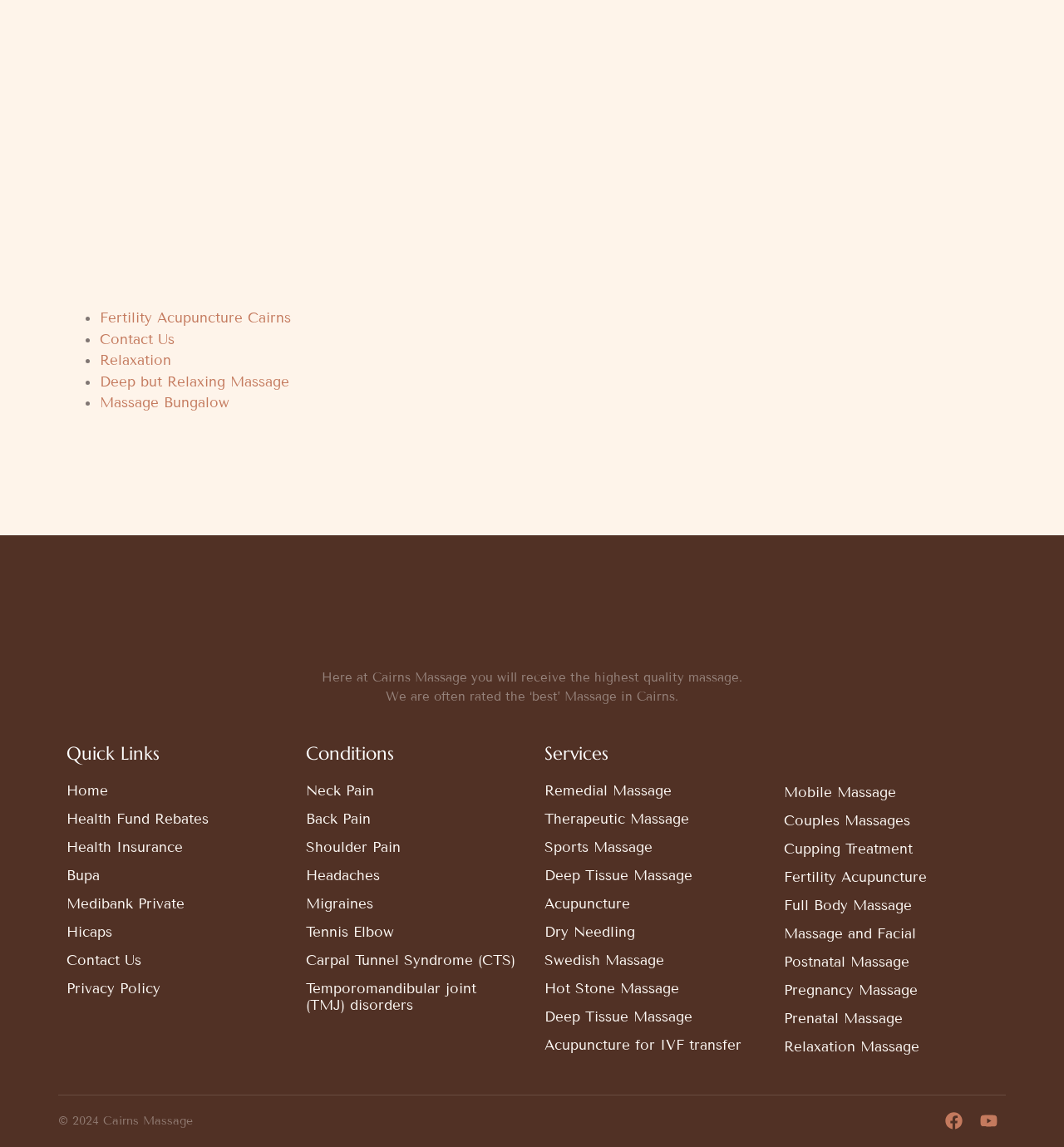What is the purpose of the 'Quick Links' section?
Using the picture, provide a one-word or short phrase answer.

Easy navigation